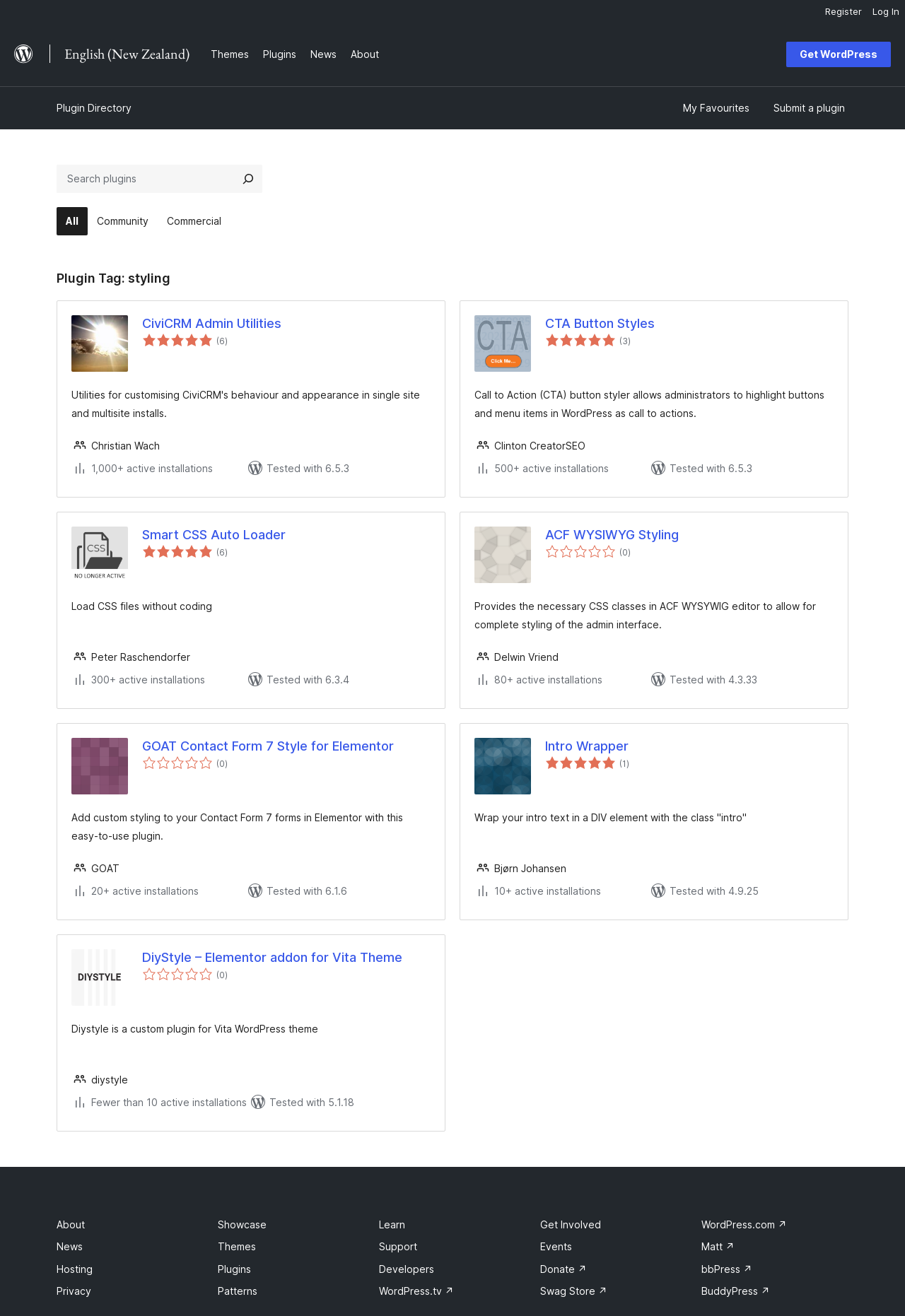Produce a meticulous description of the webpage.

The webpage is a plugin directory categorized by styling on WordPress.org. At the top, there is a menu with options to log in or register, and a WordPress.org logo with a link to the website. Below the menu, there is a horizontal navigation bar with links to themes, plugins, news, and about.

On the left side, there is a search bar with a search button and a category menu with links to all, community, and commercial plugins. Above the search bar, there is a heading that reads "Plugin Tag: styling".

The main content area is divided into sections, each featuring a plugin with its name, rating, and description. There are four plugins listed, each with a heading, rating, and a short description. The plugins are CiviCRM Admin Utilities, CTA Button Styles, Smart CSS Auto Loader, and ACF WYSIWYG Styling. Each plugin has a link to its page, and some have additional information such as the number of active installations and the version of WordPress it was tested with.

At the bottom of each plugin section, there is a footer with the author's name and additional information about the plugin. The webpage has a clean and organized layout, making it easy to navigate and find information about the plugins.